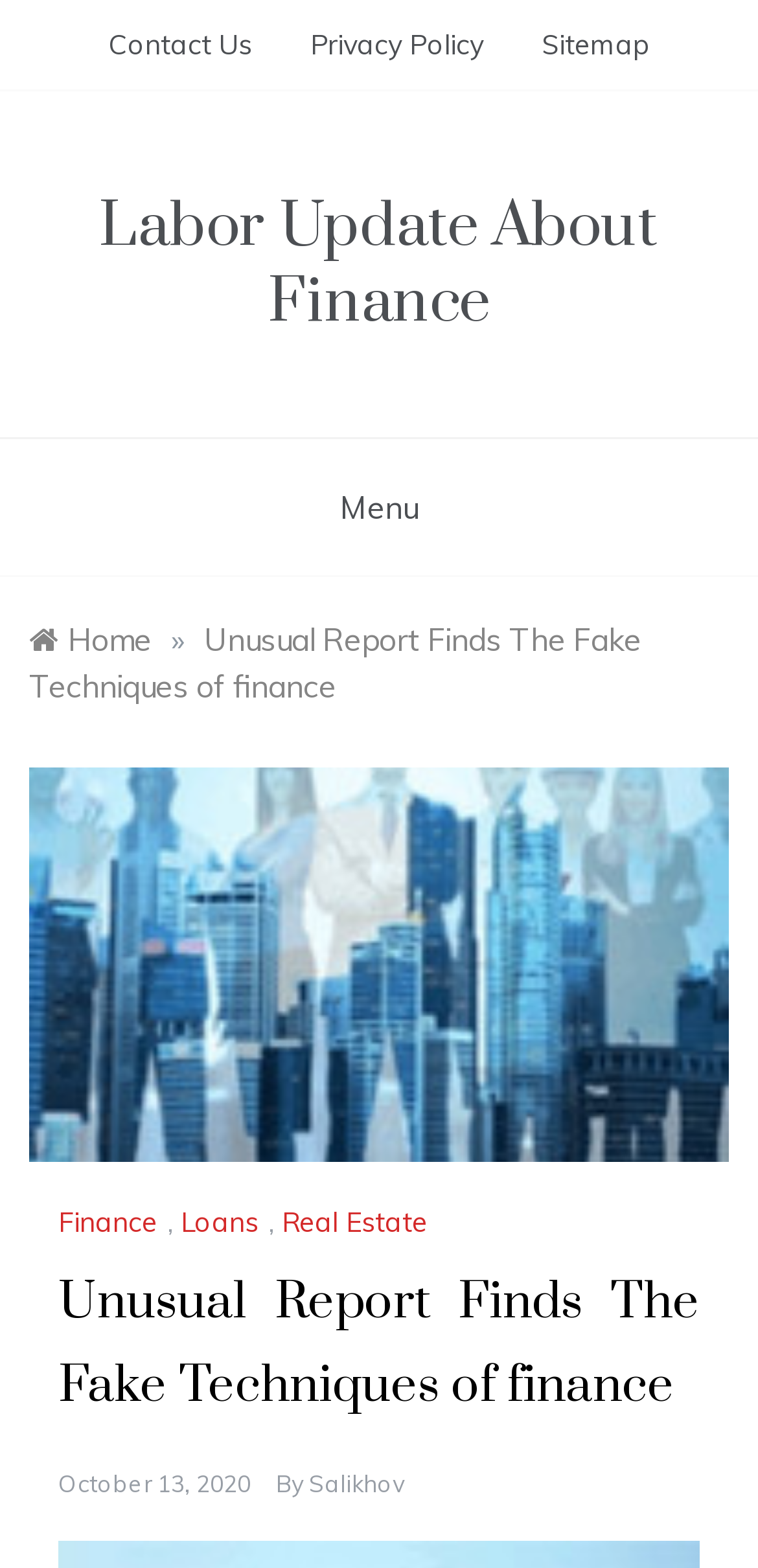What is the name of the author of the article?
Refer to the image and answer the question using a single word or phrase.

Salikhov